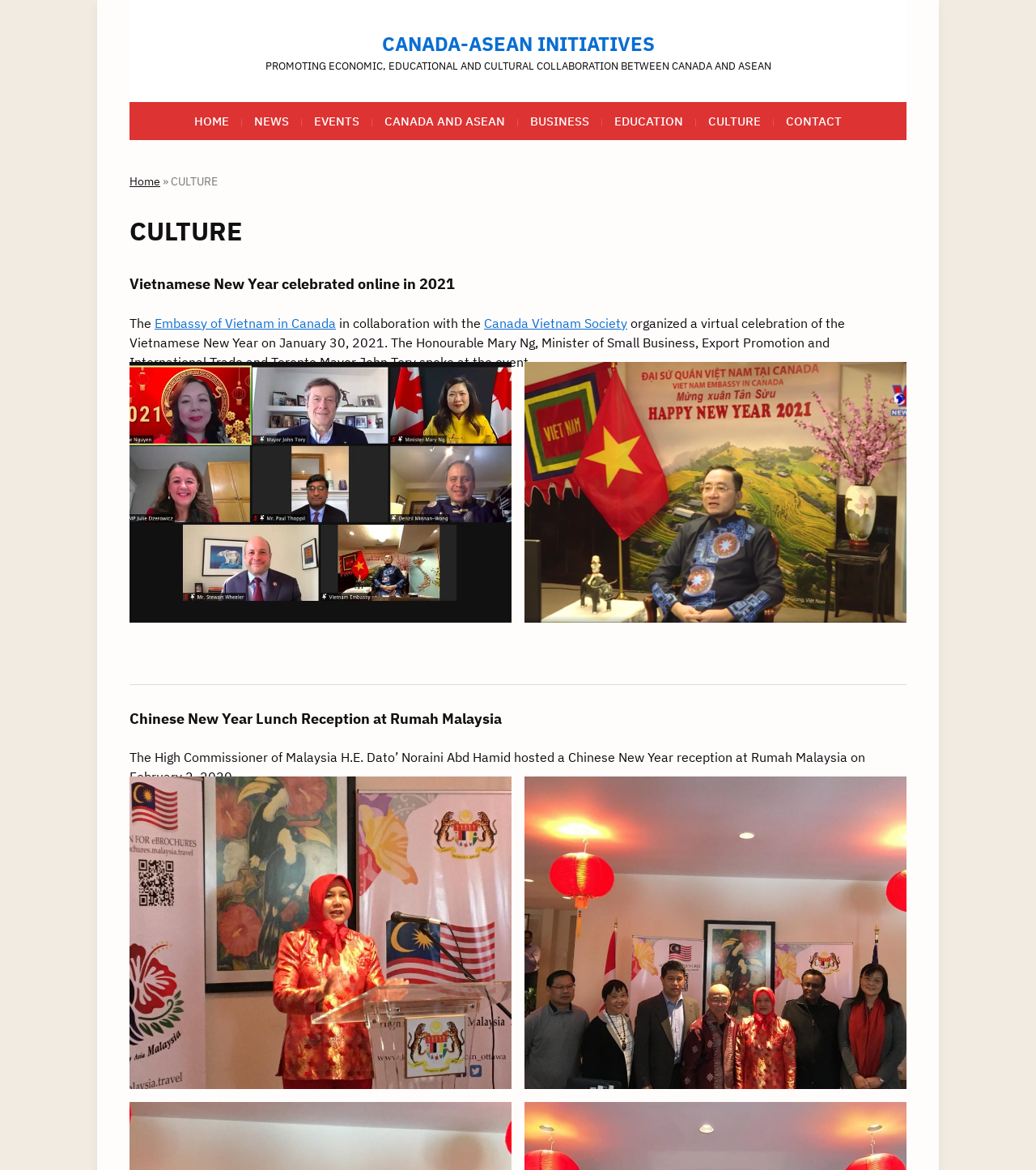Given the element description: "Embassy of Vietnam in Canada", predict the bounding box coordinates of the UI element it refers to, using four float numbers between 0 and 1, i.e., [left, top, right, bottom].

[0.149, 0.269, 0.324, 0.283]